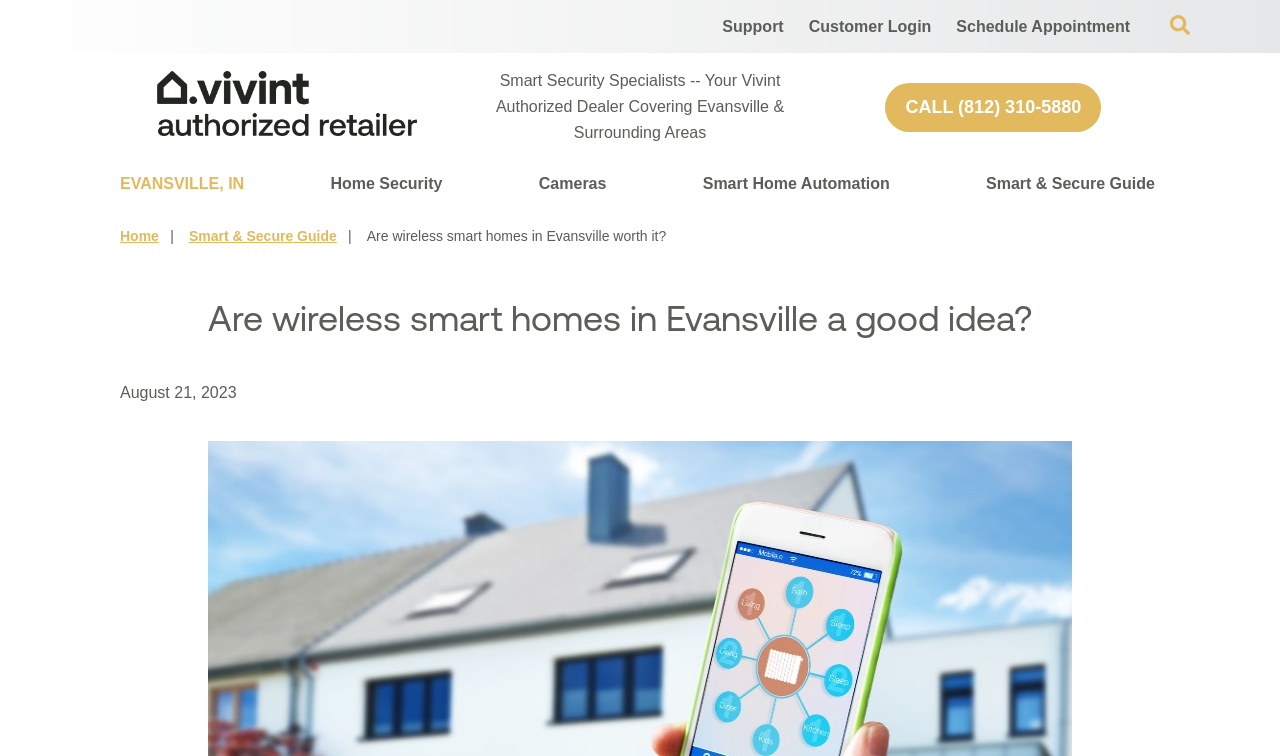Determine the bounding box coordinates of the clickable element to achieve the following action: 'Click on Support'. Provide the coordinates as four float values between 0 and 1, formatted as [left, top, right, bottom].

[0.557, 0.007, 0.62, 0.063]